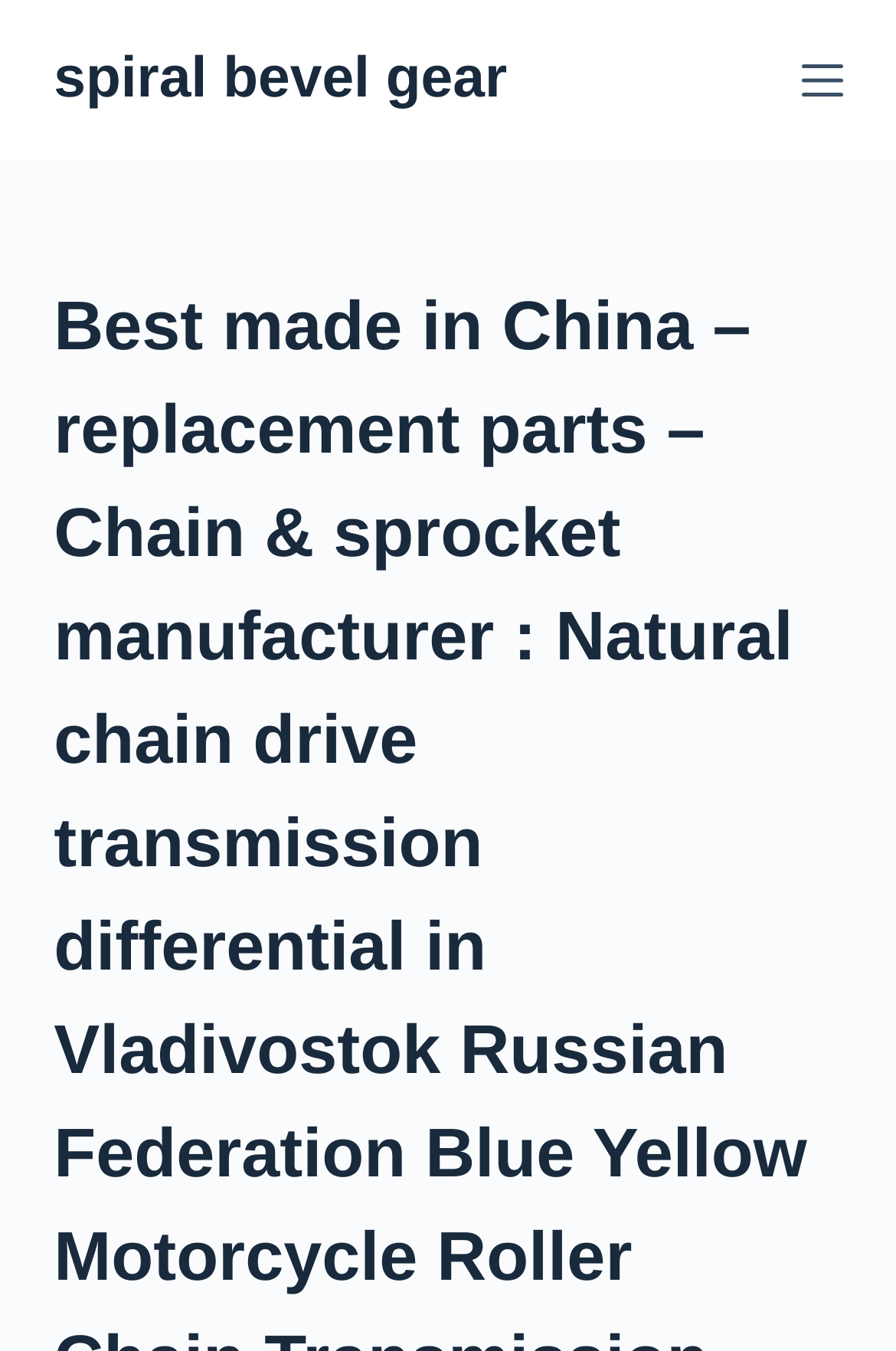Calculate the bounding box coordinates for the UI element based on the following description: "Skip to content". Ensure the coordinates are four float numbers between 0 and 1, i.e., [left, top, right, bottom].

[0.0, 0.0, 0.103, 0.034]